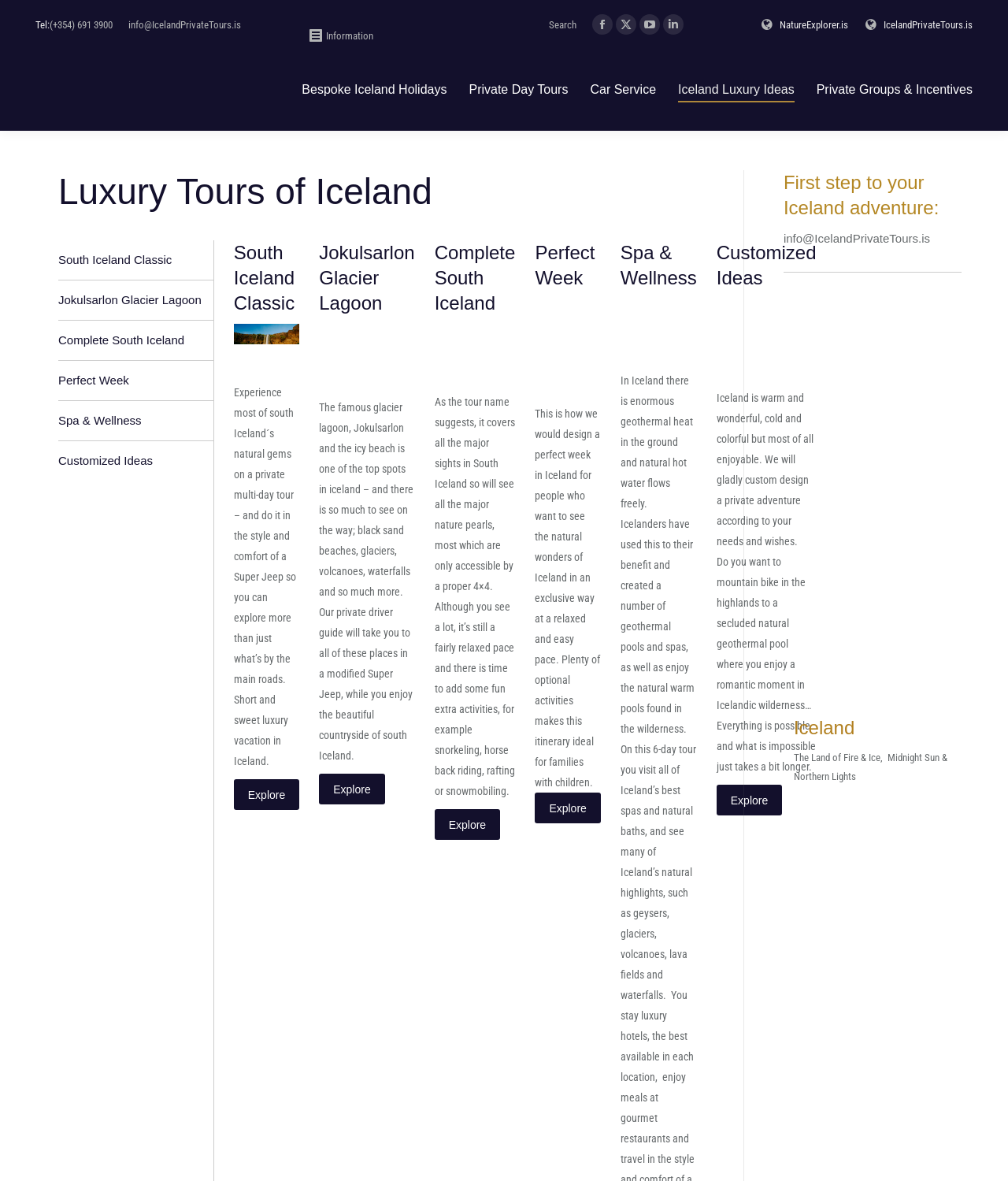Please find and report the bounding box coordinates of the element to click in order to perform the following action: "View Iceland Private Tours Facebook page". The coordinates should be expressed as four float numbers between 0 and 1, in the format [left, top, right, bottom].

[0.588, 0.012, 0.608, 0.029]